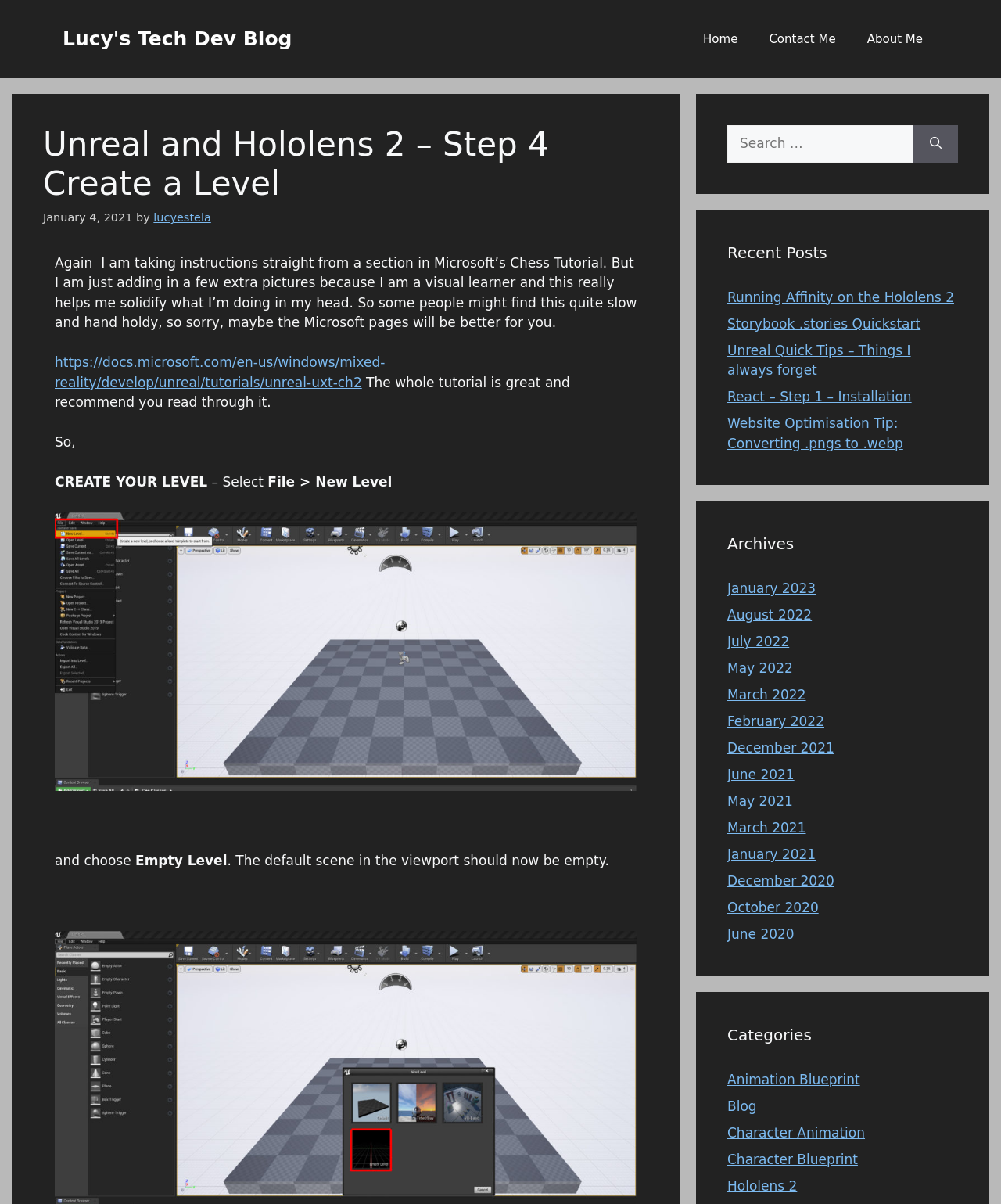Please identify the bounding box coordinates of the area that needs to be clicked to follow this instruction: "Click on the 'Contact Me' link".

[0.753, 0.013, 0.851, 0.052]